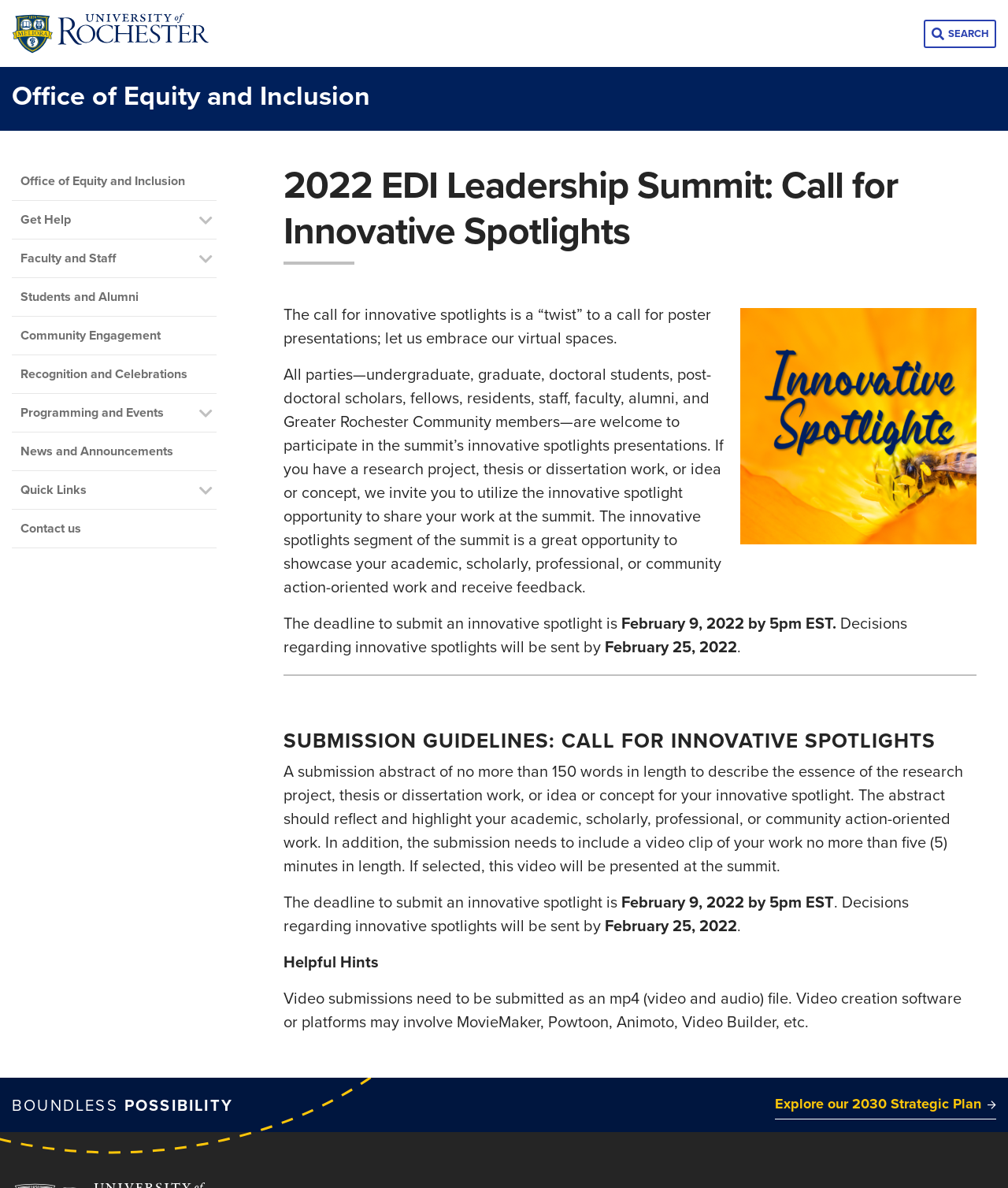Determine the bounding box coordinates of the element that should be clicked to execute the following command: "Explore our 2030 Strategic Plan".

[0.769, 0.92, 0.988, 0.938]